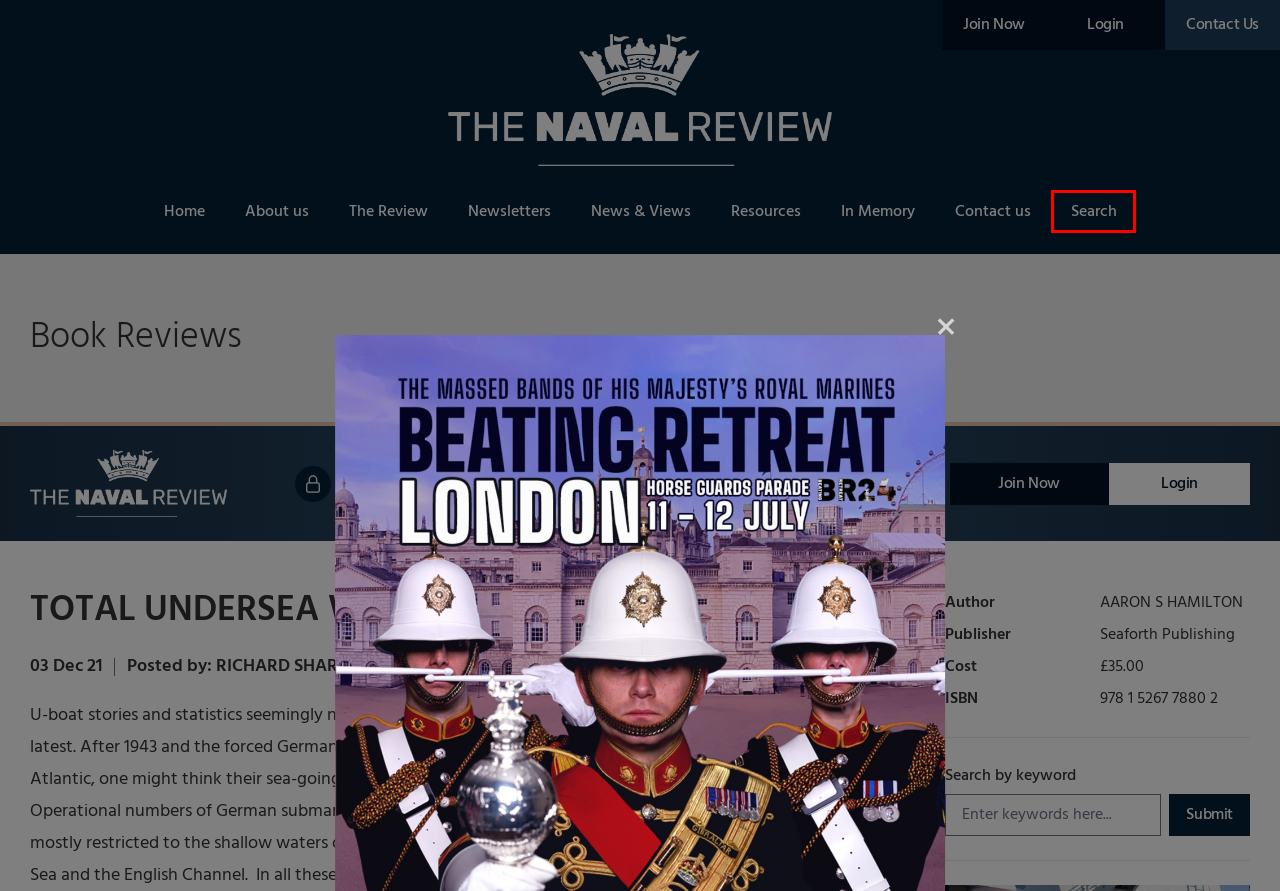You have received a screenshot of a webpage with a red bounding box indicating a UI element. Please determine the most fitting webpage description that matches the new webpage after clicking on the indicated element. The choices are:
A. Journal Editions - The Naval Review
B. Search - The Naval Review
C. About the Naval Review - The Naval Review
D. Contact us - The Naval Review
E. News & Views - The Naval Review
F. The Naval Review | Online Community
G. In memoriams - The Naval Review
H. Resources - The Naval Review

B